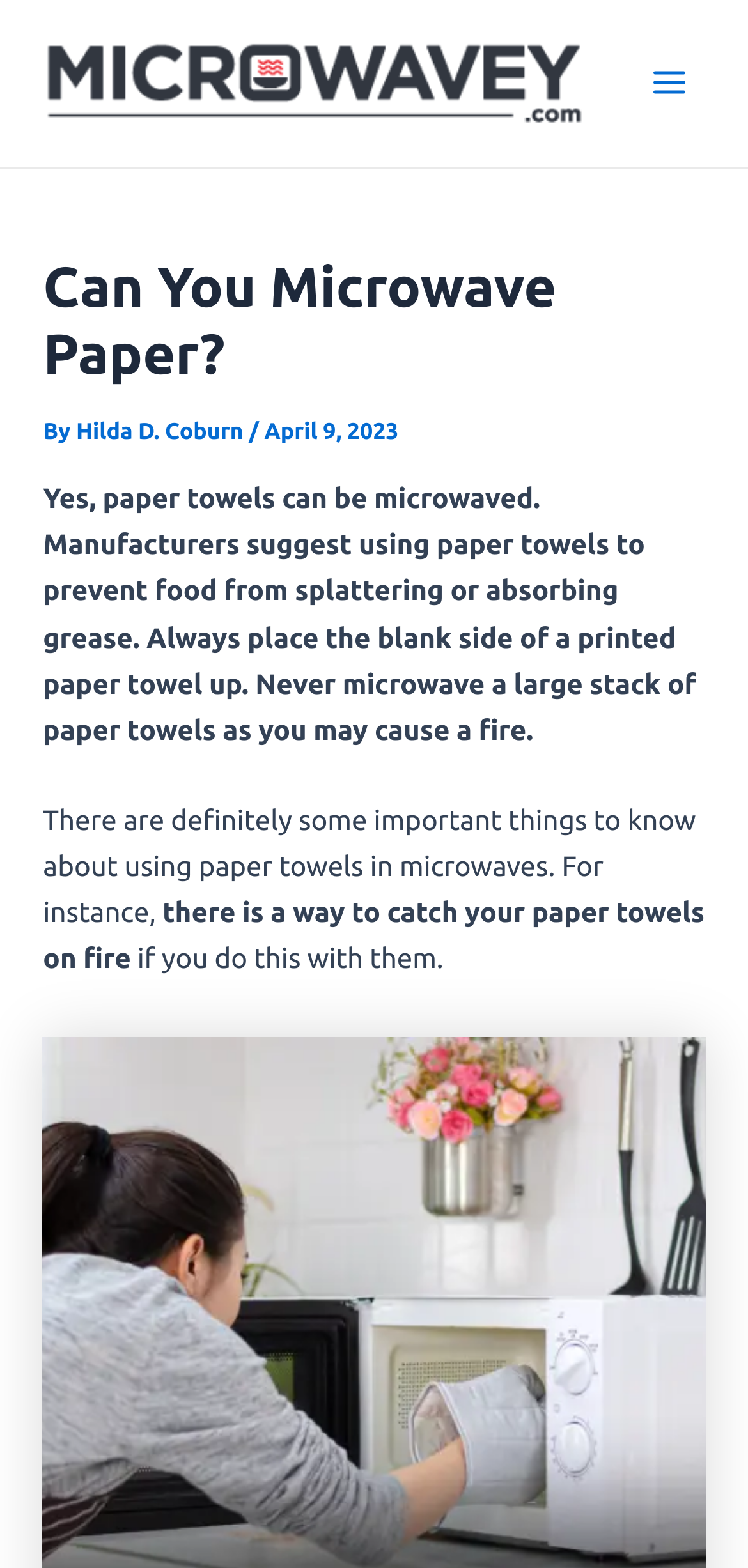What is the purpose of using paper towels in microwaves?
Analyze the image and provide a thorough answer to the question.

According to the webpage, manufacturers suggest using paper towels to prevent food from splattering or absorbing grease when microwaving.